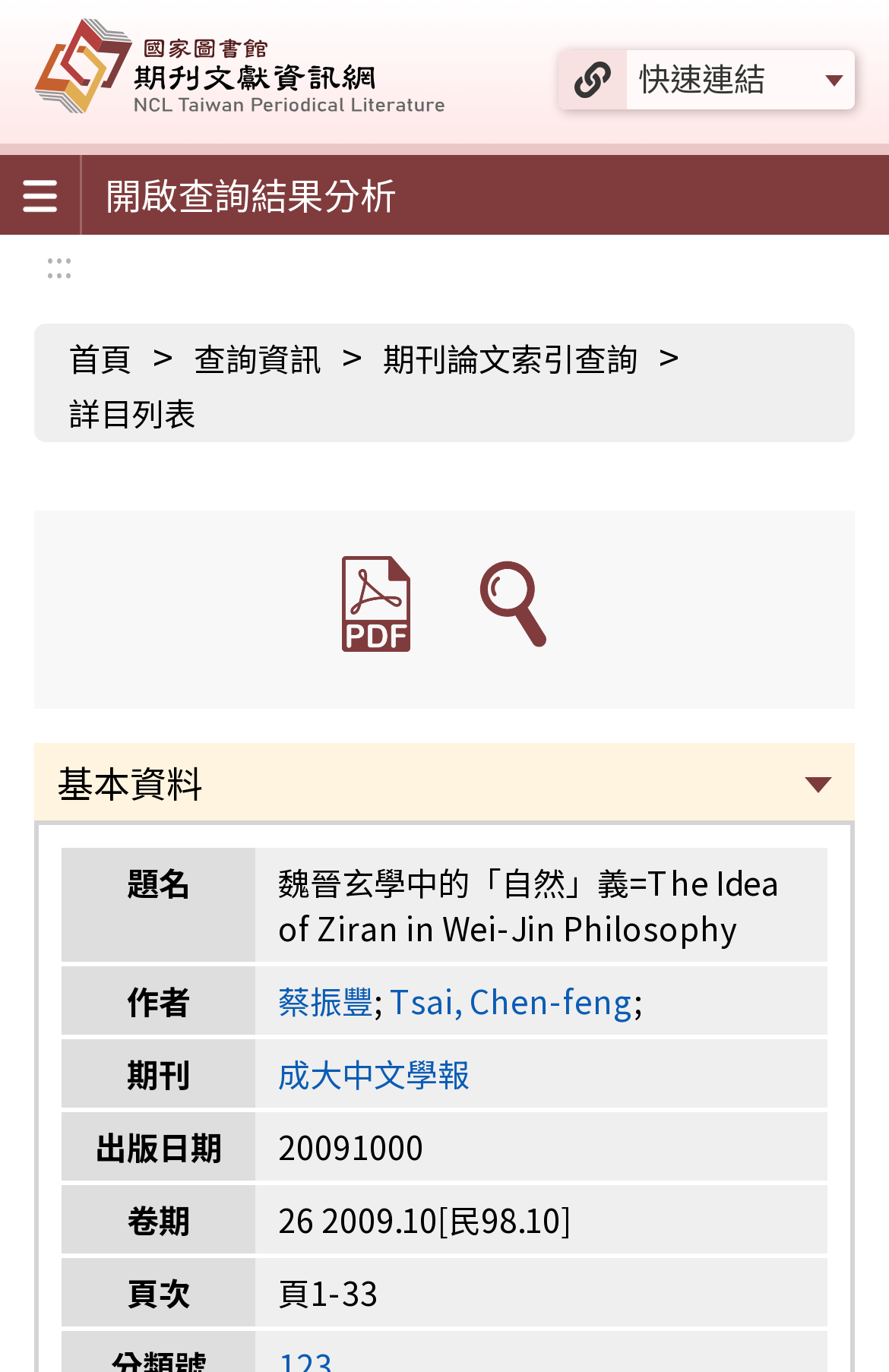Please identify the bounding box coordinates of the element on the webpage that should be clicked to follow this instruction: "Find a woman to date". The bounding box coordinates should be given as four float numbers between 0 and 1, formatted as [left, top, right, bottom].

None